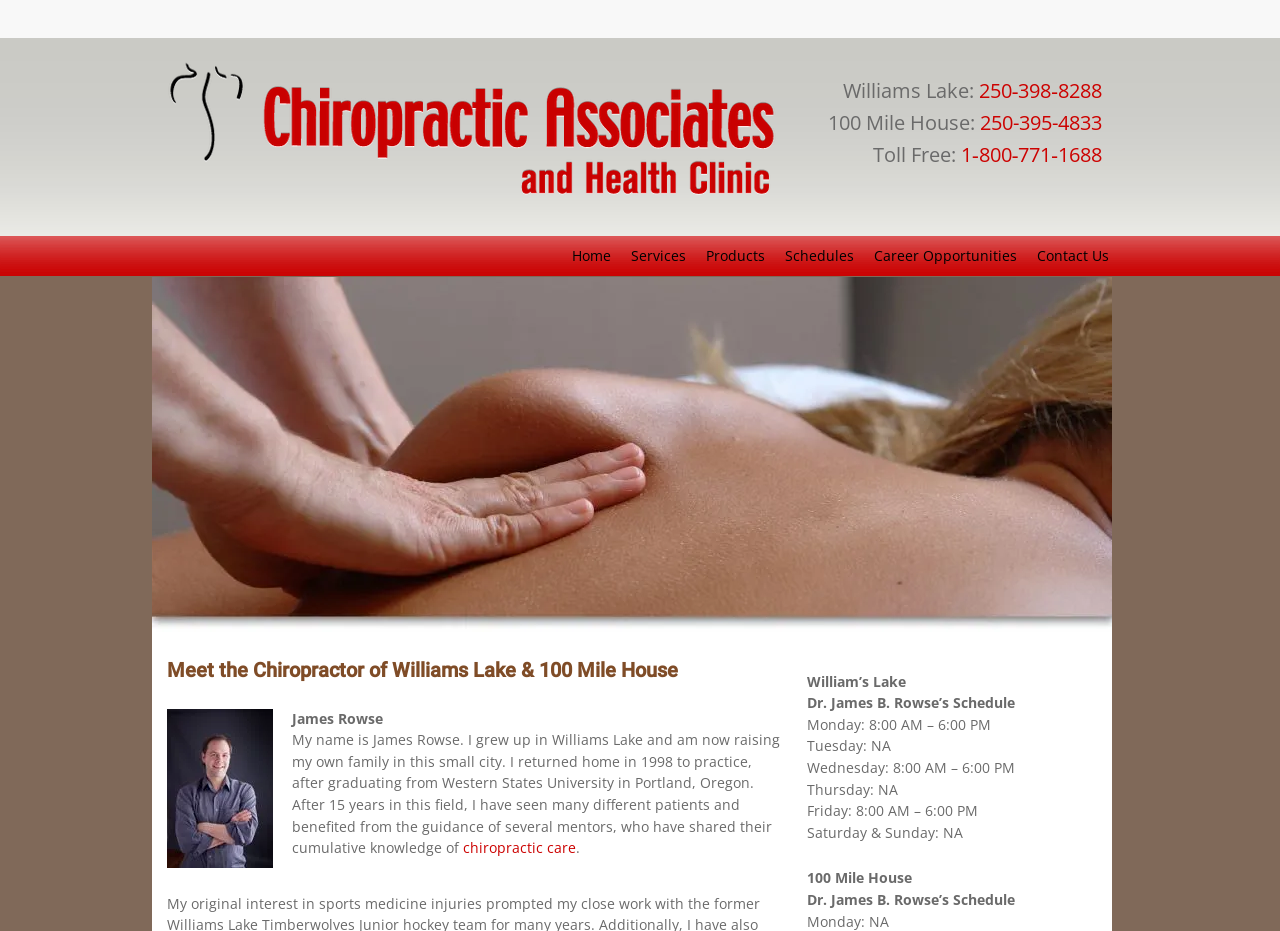Your task is to find and give the main heading text of the webpage.

Meet the Chiropractor of Williams Lake & 100 Mile House